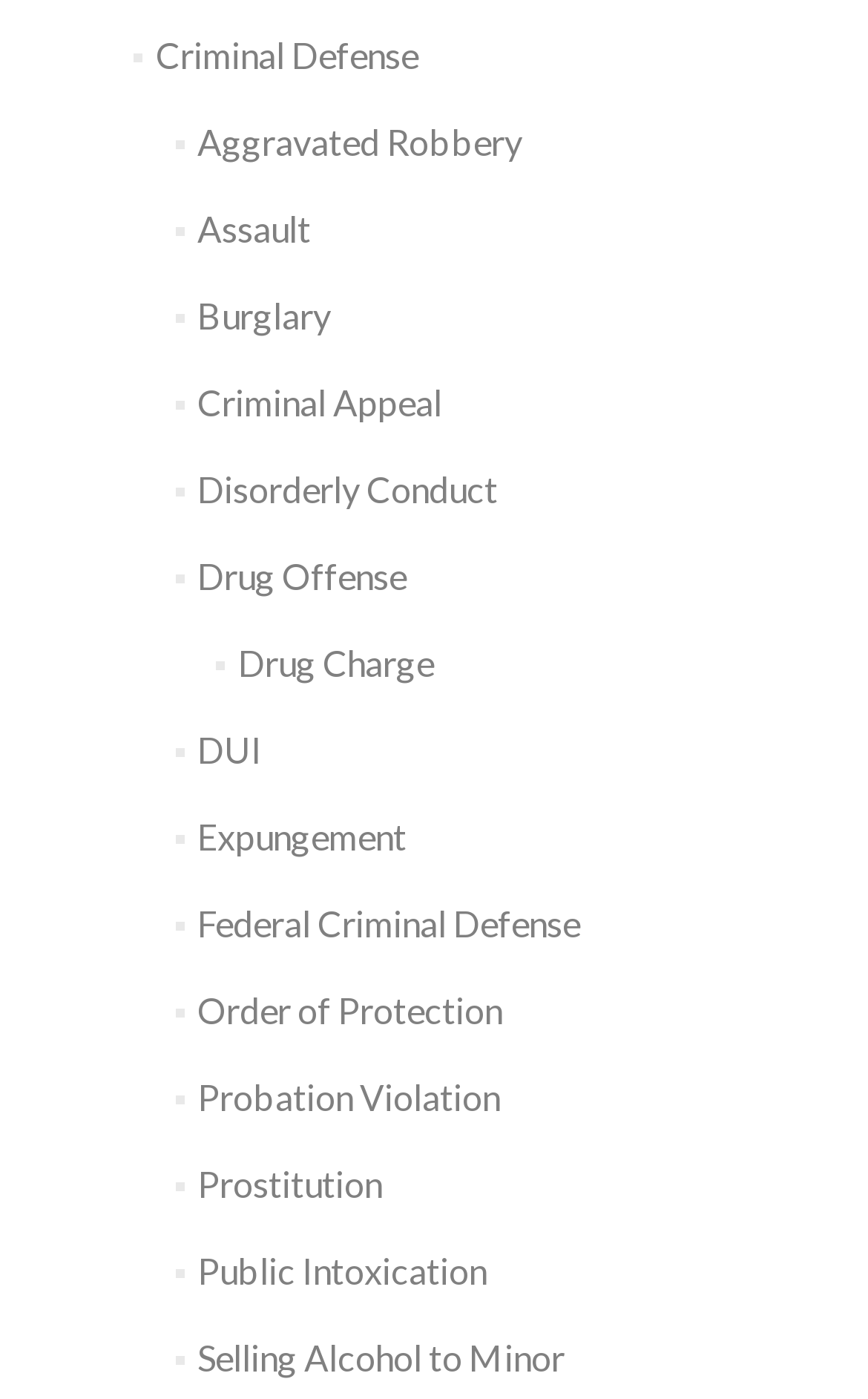Can you show the bounding box coordinates of the region to click on to complete the task described in the instruction: "Learn about Drug Offense"?

[0.228, 0.396, 0.469, 0.427]